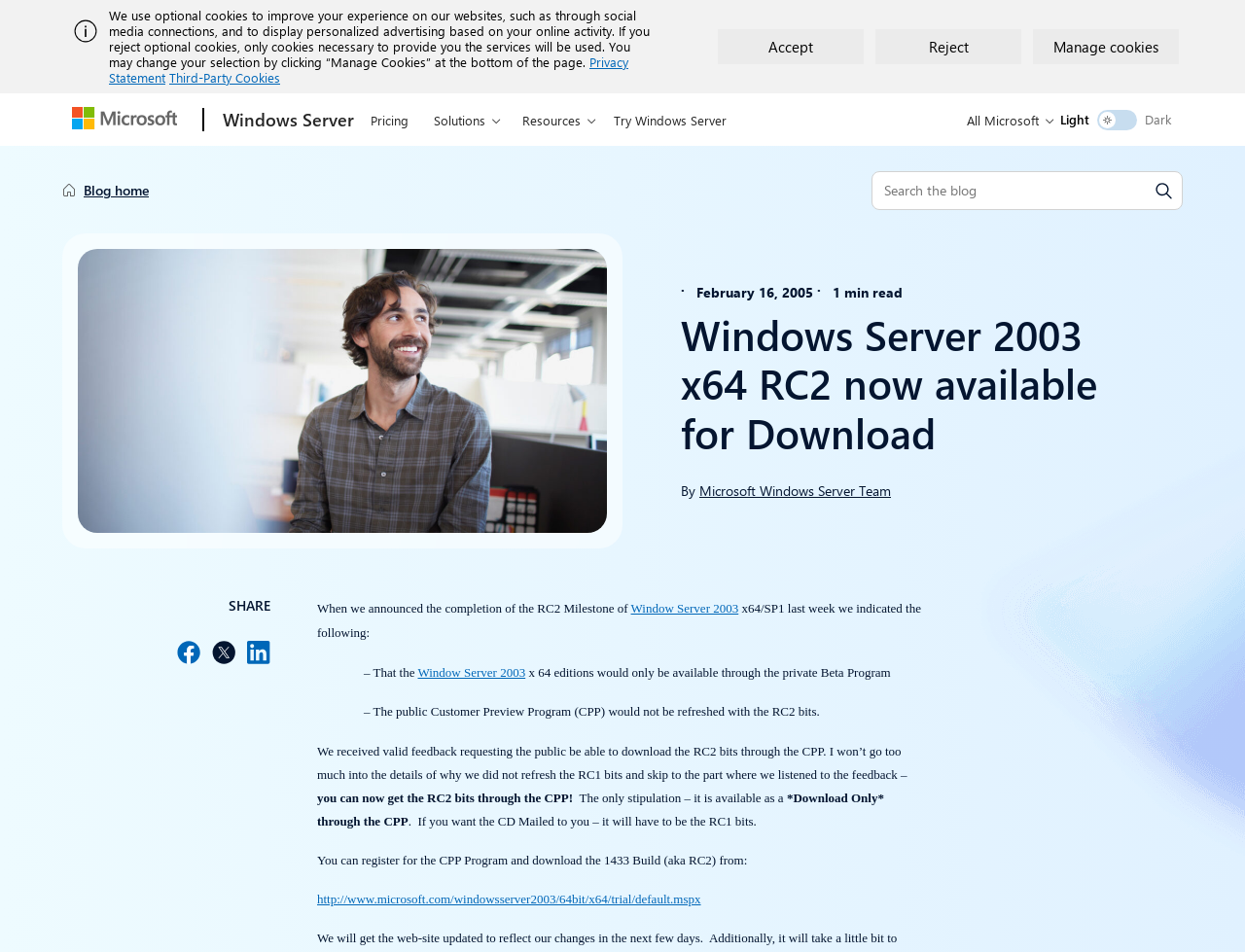Find the bounding box coordinates of the clickable area that will achieve the following instruction: "Share on Facebook".

[0.142, 0.671, 0.161, 0.697]